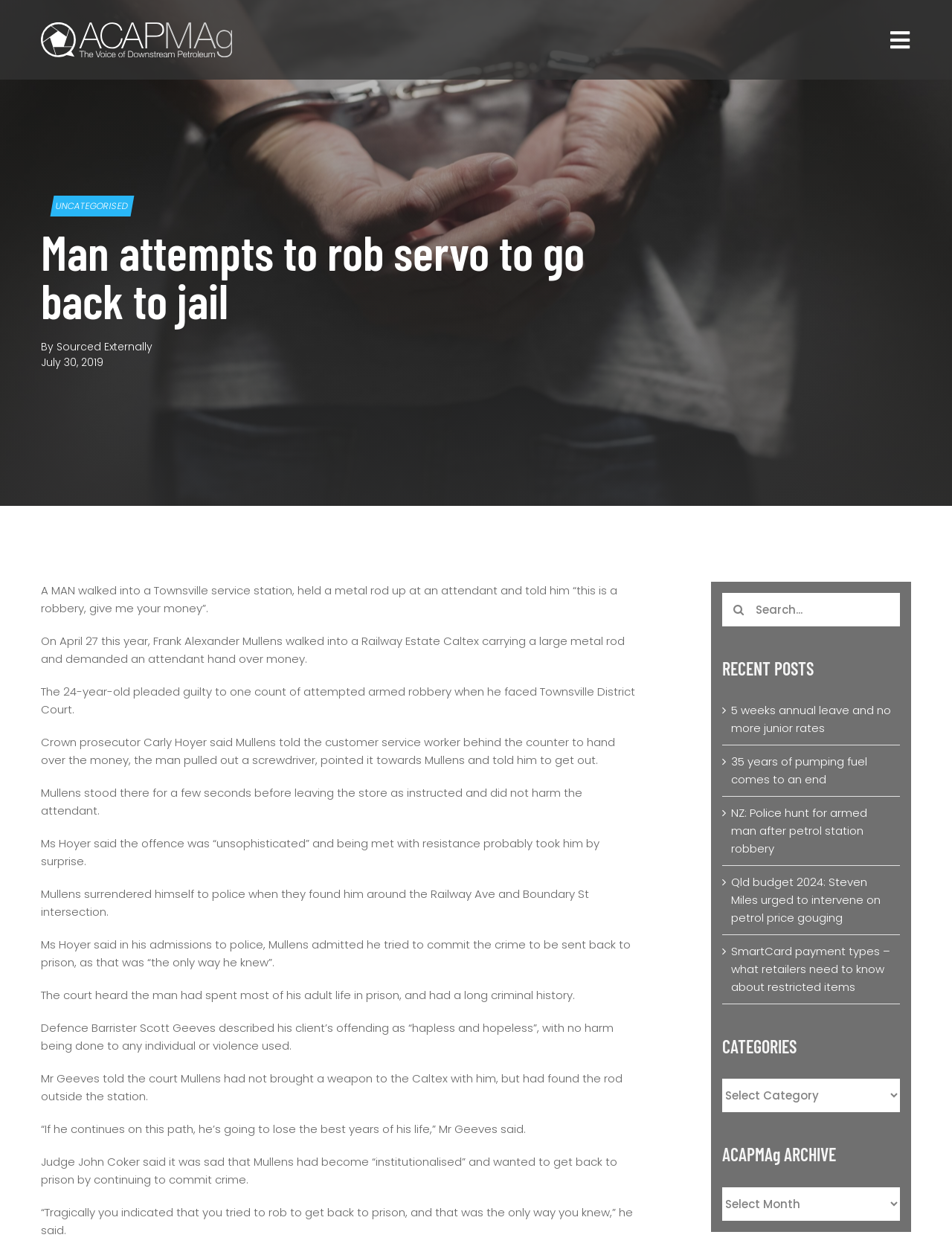Please specify the bounding box coordinates in the format (top-left x, top-left y, bottom-right x, bottom-right y), with values ranging from 0 to 1. Identify the bounding box for the UI component described as follows: CONTACT

[0.0, 0.152, 1.0, 0.185]